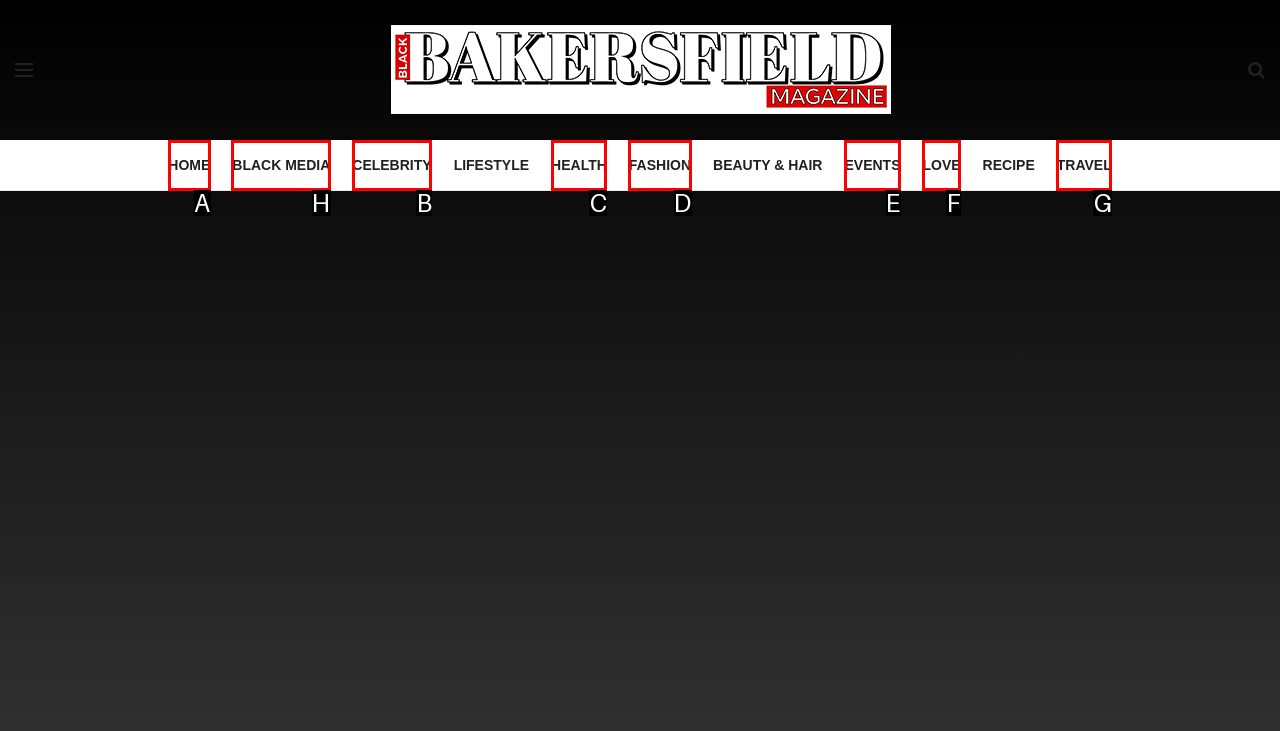Determine the letter of the element to click to accomplish this task: view BLACK MEDIA. Respond with the letter.

H